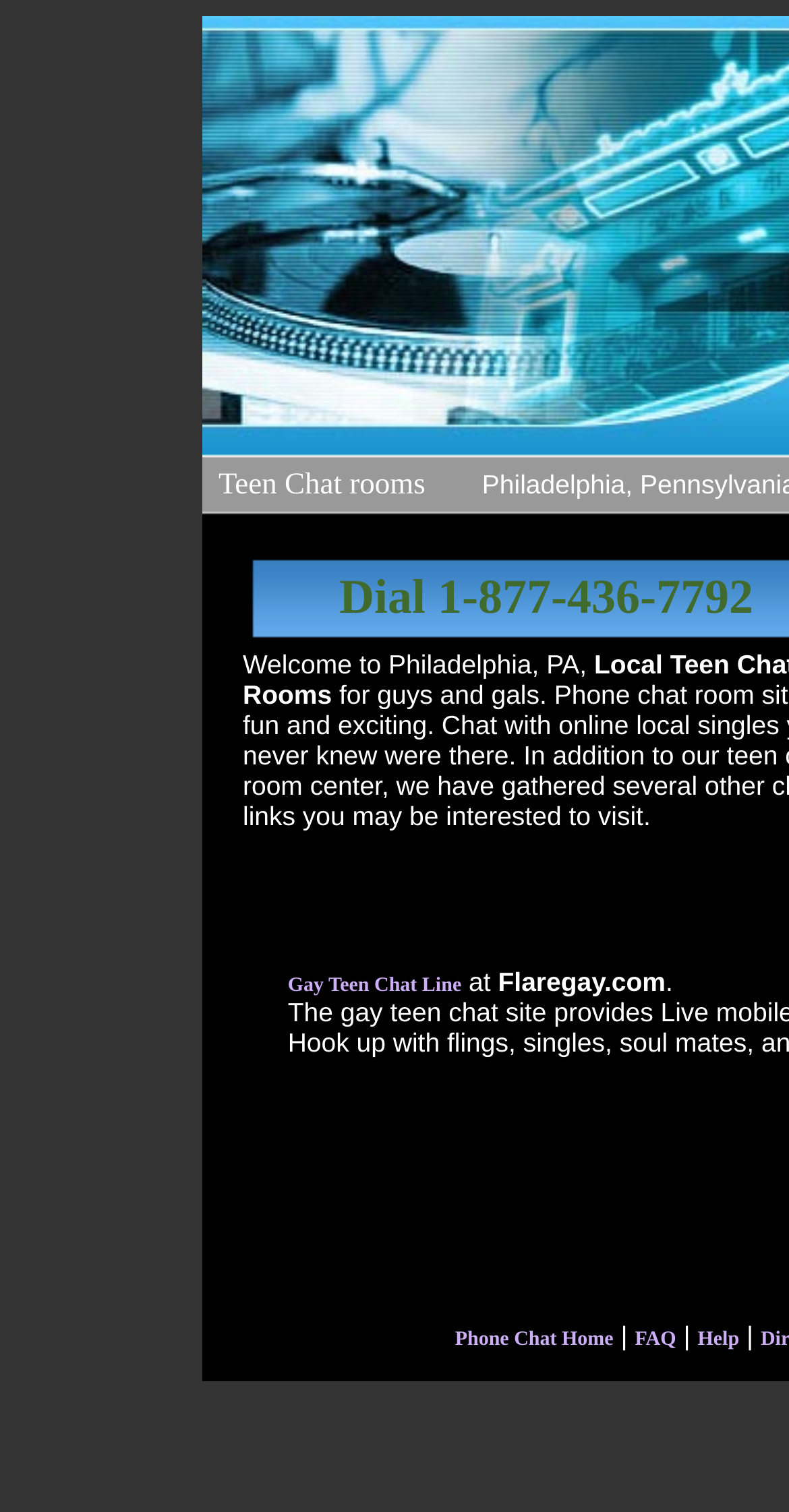Based on the image, provide a detailed and complete answer to the question: 
What is the purpose of this webpage?

Based on the structure and content of the webpage, I infer that the purpose of this webpage is to provide teen chat rooms, possibly for flirting or dating. The presence of links like 'Gay Teen Chat Line' and the overall layout of the webpage support this conclusion.